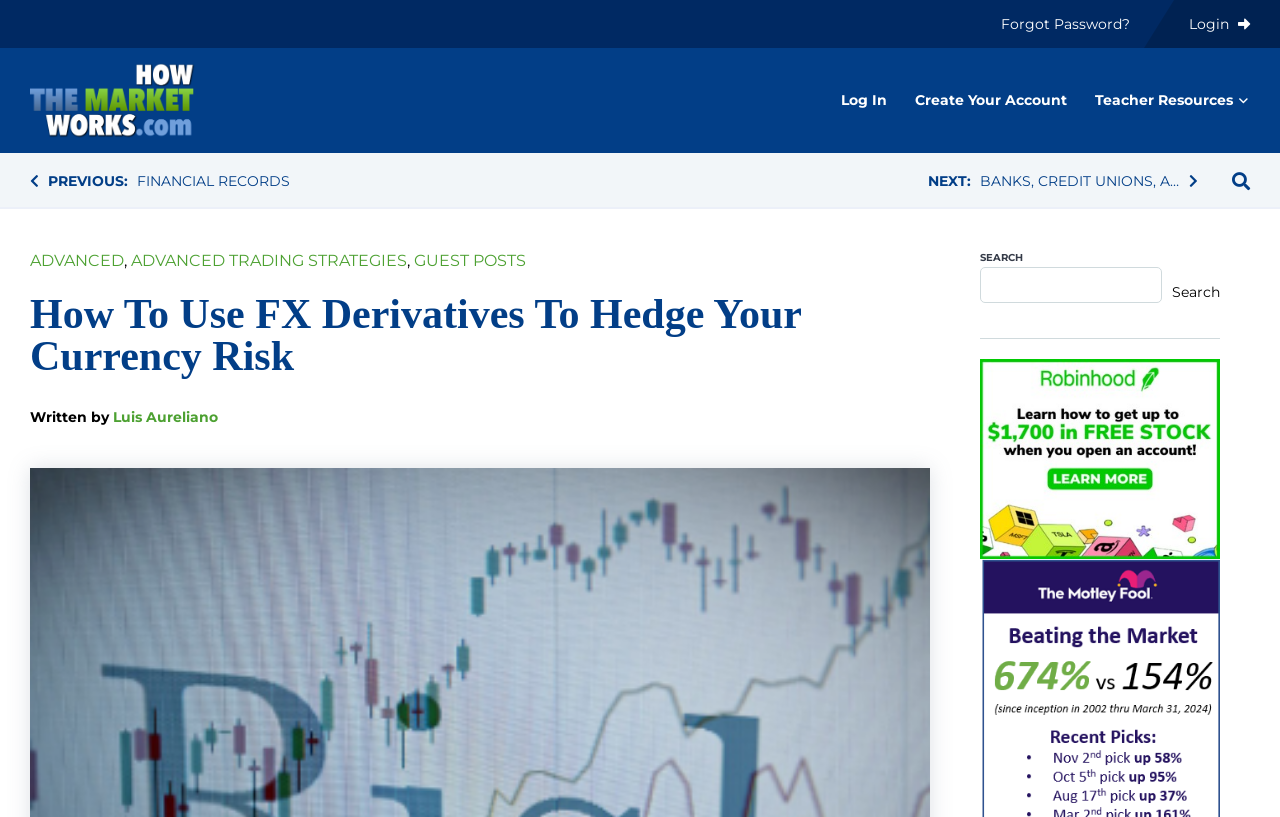What is the name of the website?
Please provide a single word or phrase in response based on the screenshot.

HowTheMarketWorks